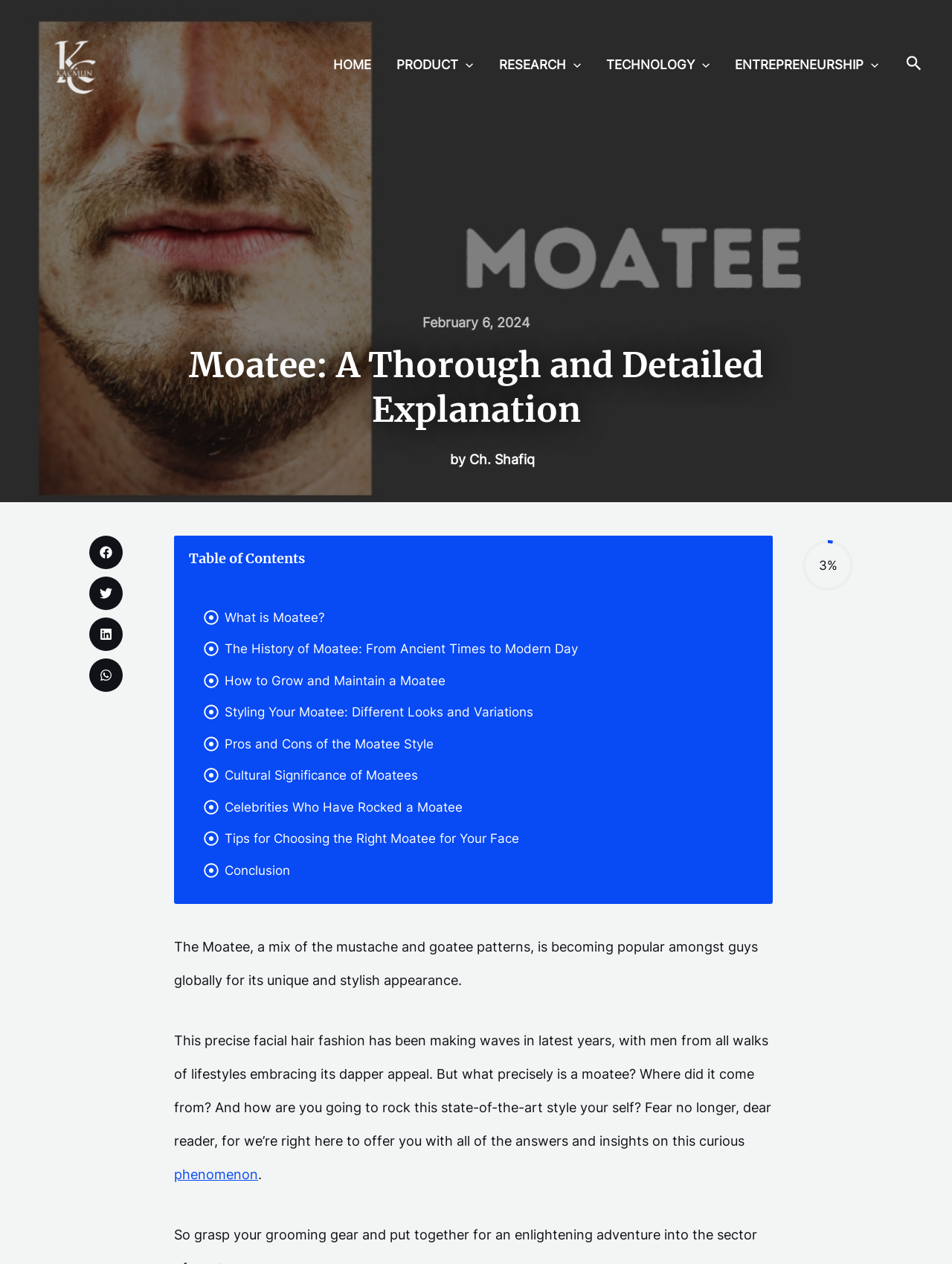Predict the bounding box coordinates of the area that should be clicked to accomplish the following instruction: "Share on facebook". The bounding box coordinates should consist of four float numbers between 0 and 1, i.e., [left, top, right, bottom].

[0.094, 0.424, 0.129, 0.45]